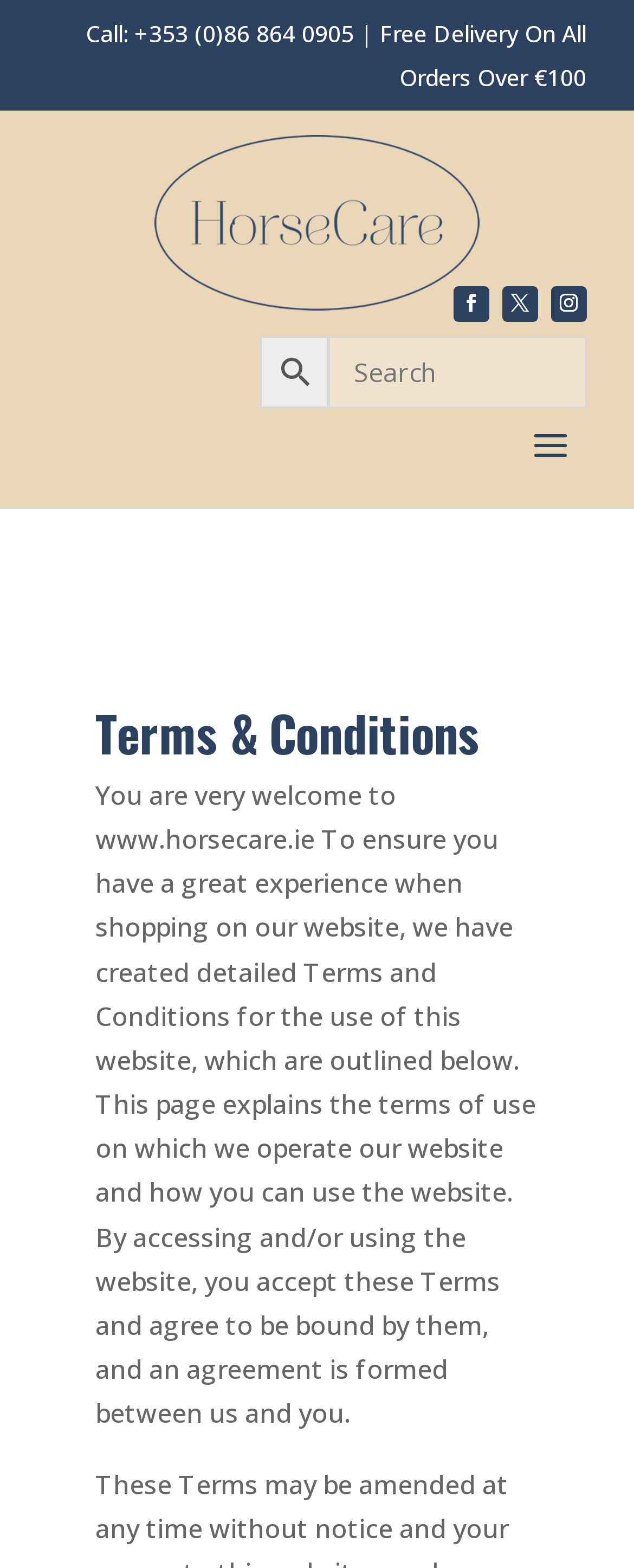How many social media links are there?
Ensure your answer is thorough and detailed.

I counted the social media links by looking at the icons on the top section of the webpage. There are three icons, which I assume are links to social media platforms.